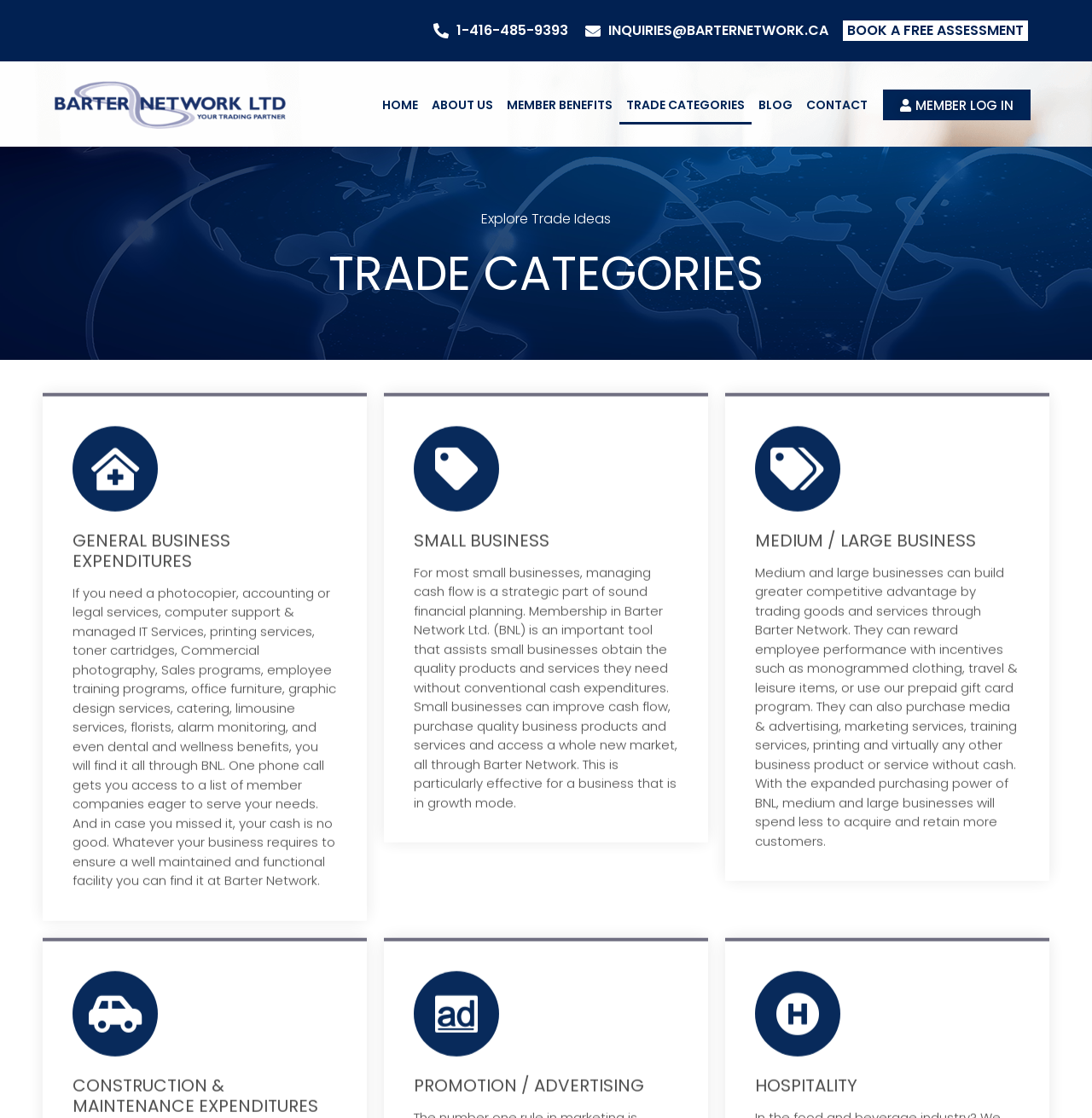Determine the bounding box coordinates of the element that should be clicked to execute the following command: "Go to the home page".

[0.344, 0.076, 0.389, 0.111]